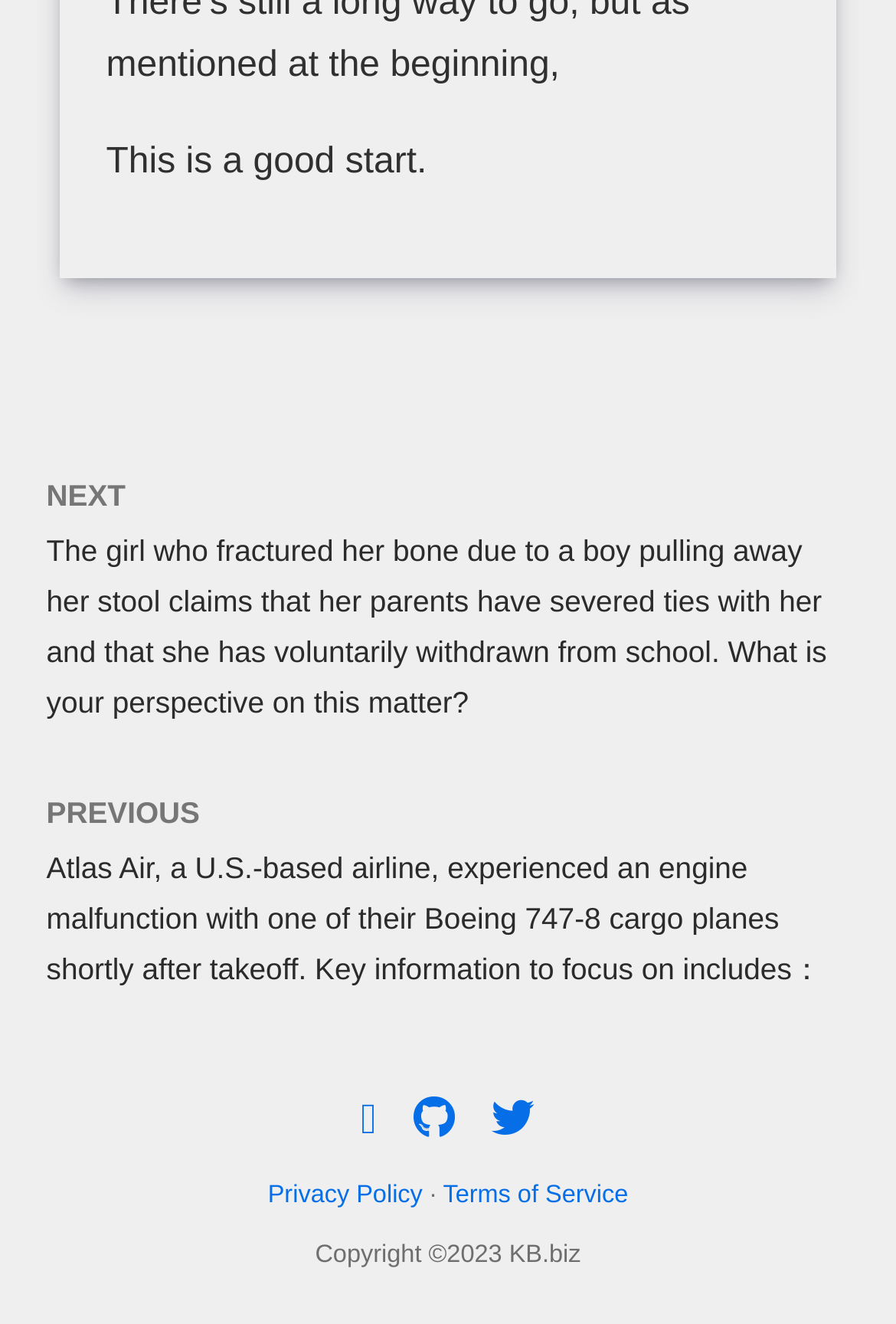How many navigation buttons are there on the webpage?
Could you answer the question with a detailed and thorough explanation?

There are two navigation buttons on the webpage, 'NEXT' and 'PREVIOUS', which are used to navigate through the content.